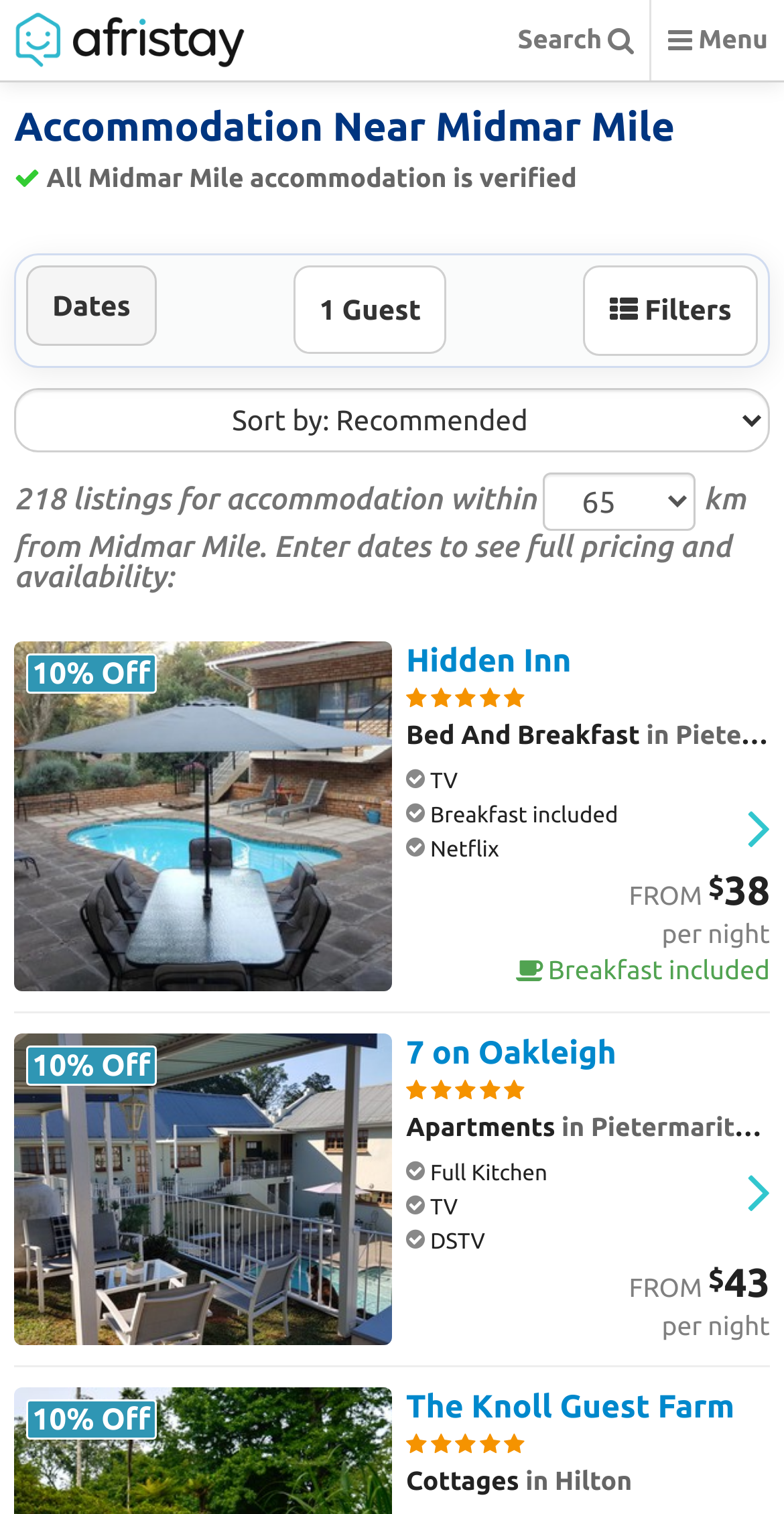What is the type of accommodation for 7 on Oakleigh?
Refer to the image and provide a concise answer in one word or phrase.

Apartments